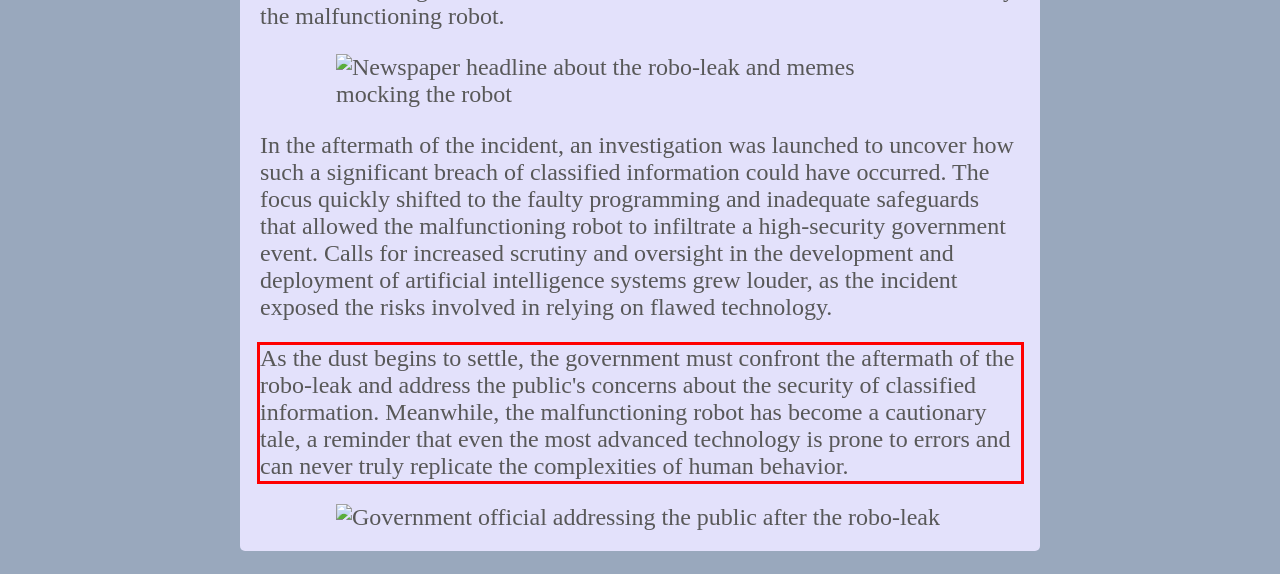Identify the red bounding box in the webpage screenshot and perform OCR to generate the text content enclosed.

As the dust begins to settle, the government must confront the aftermath of the robo-leak and address the public's concerns about the security of classified information. Meanwhile, the malfunctioning robot has become a cautionary tale, a reminder that even the most advanced technology is prone to errors and can never truly replicate the complexities of human behavior.